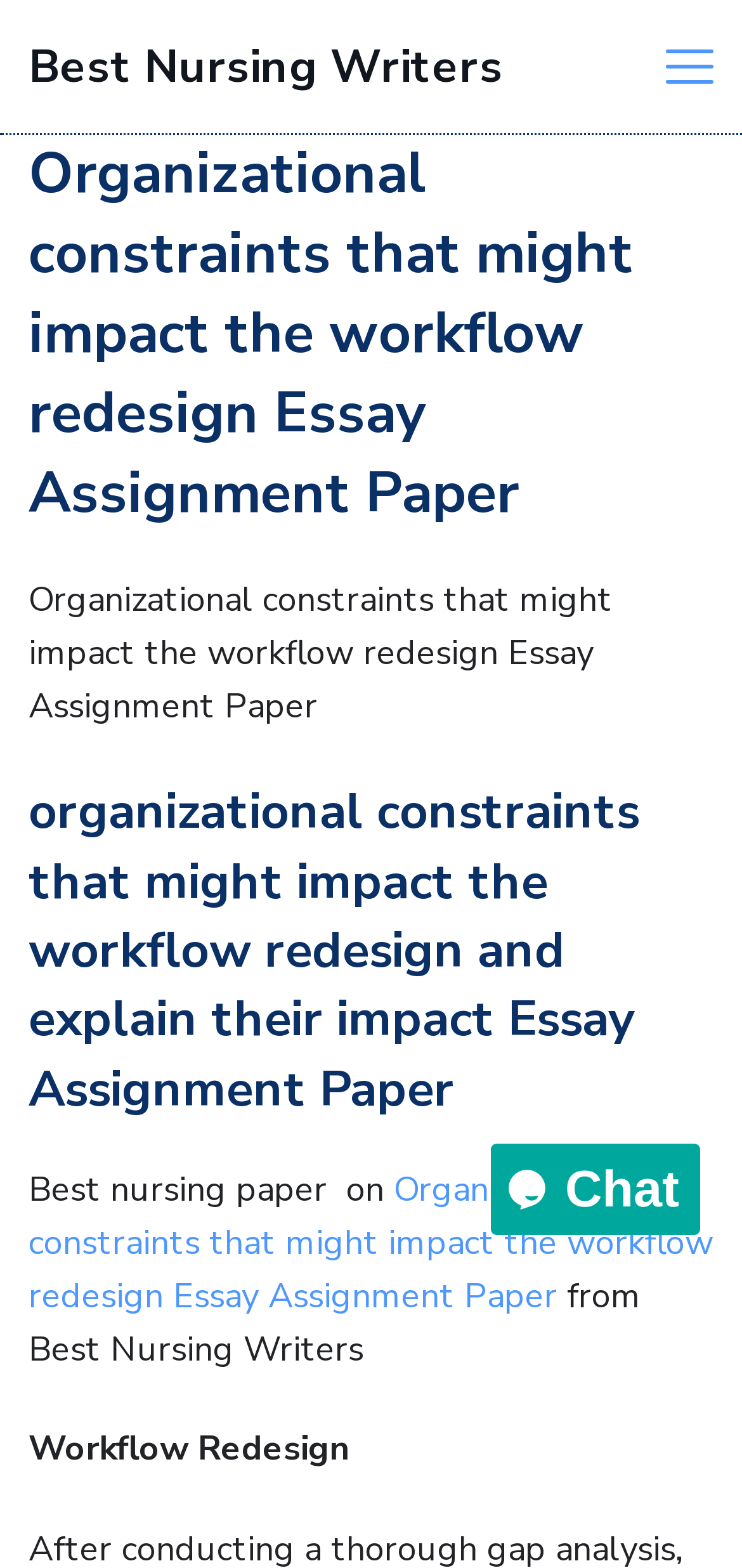Provide the bounding box coordinates of the HTML element described by the text: "Contact Us".

None